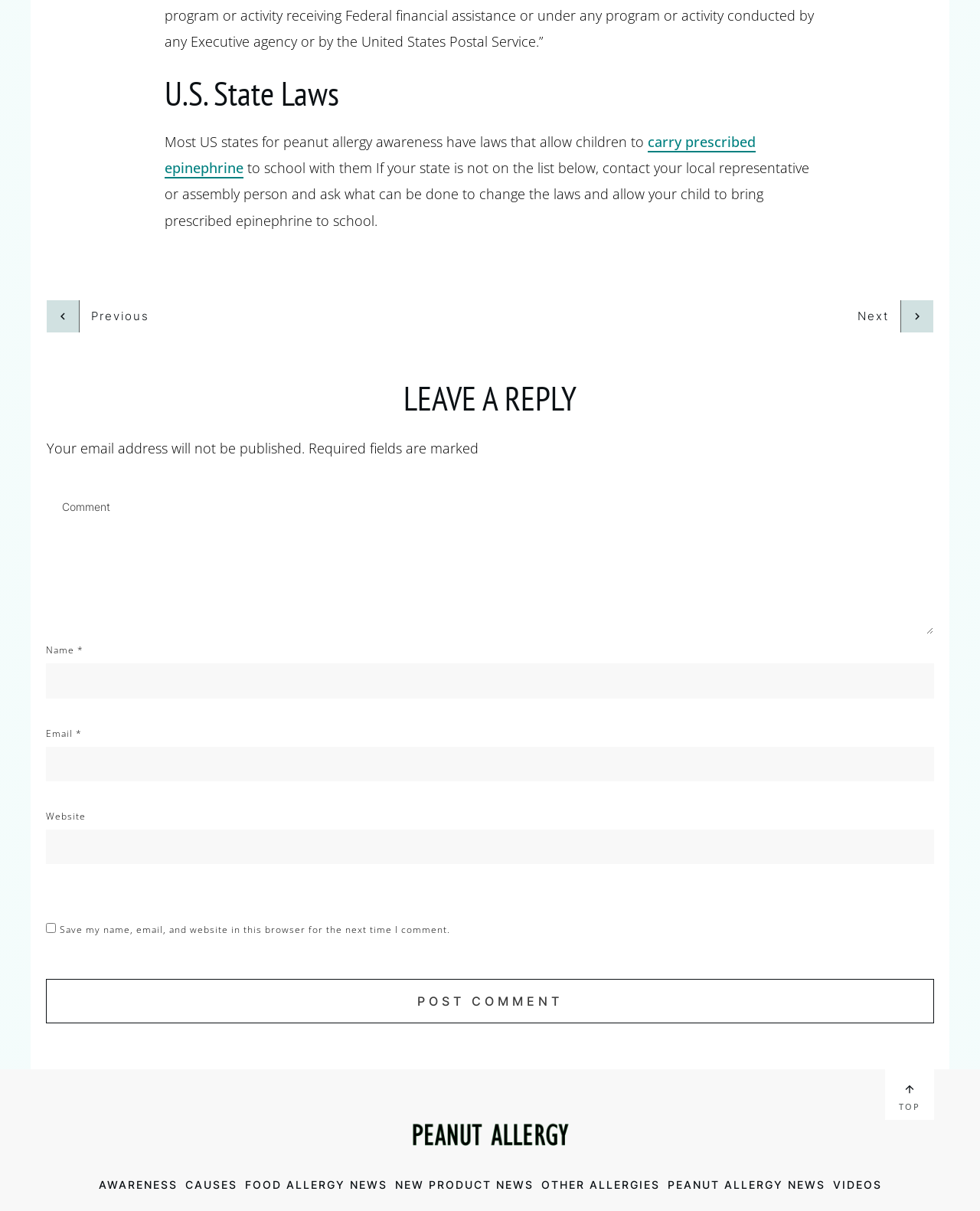Given the description: "Post Comment", determine the bounding box coordinates of the UI element. The coordinates should be formatted as four float numbers between 0 and 1, [left, top, right, bottom].

[0.047, 0.808, 0.953, 0.845]